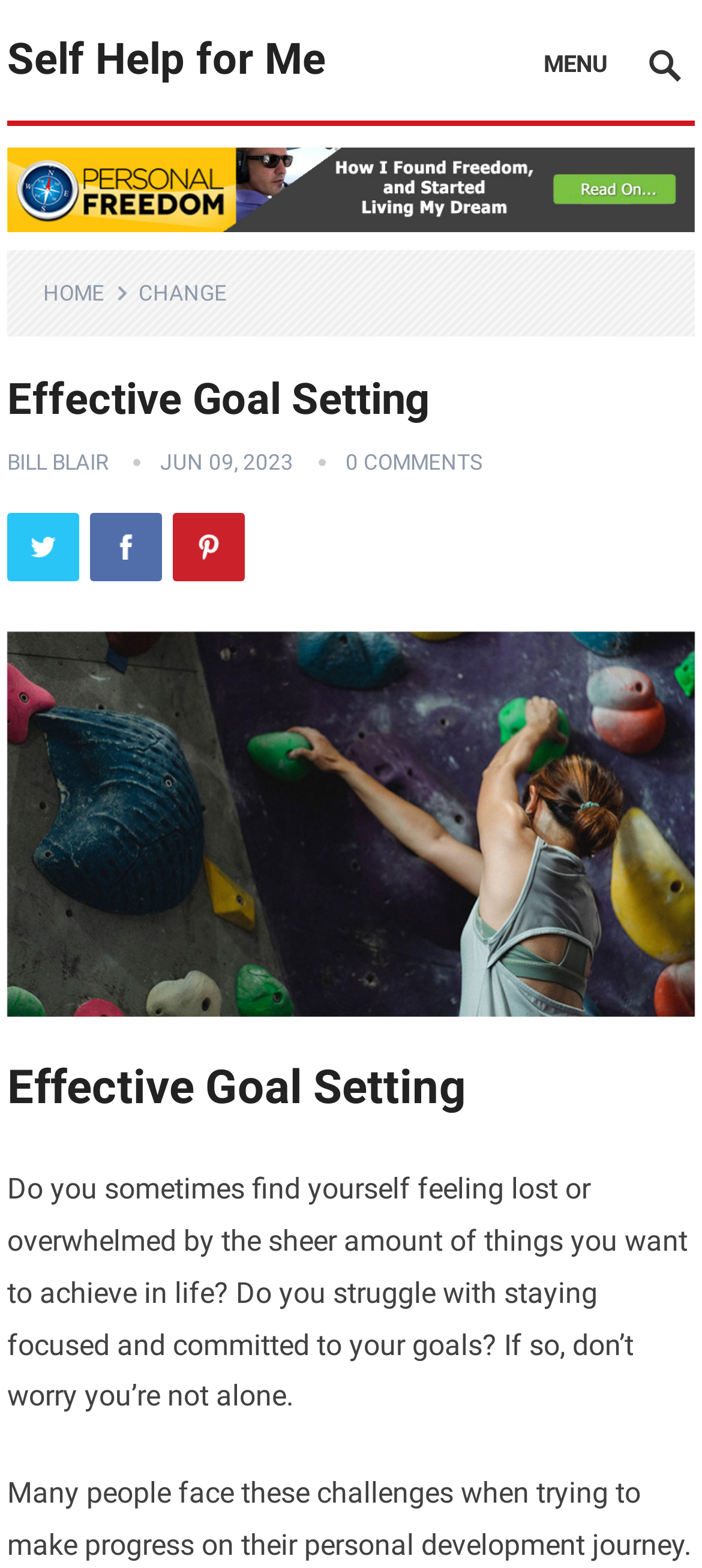Given the description "Tweet on Twitter", determine the bounding box of the corresponding UI element.

[0.01, 0.327, 0.113, 0.371]